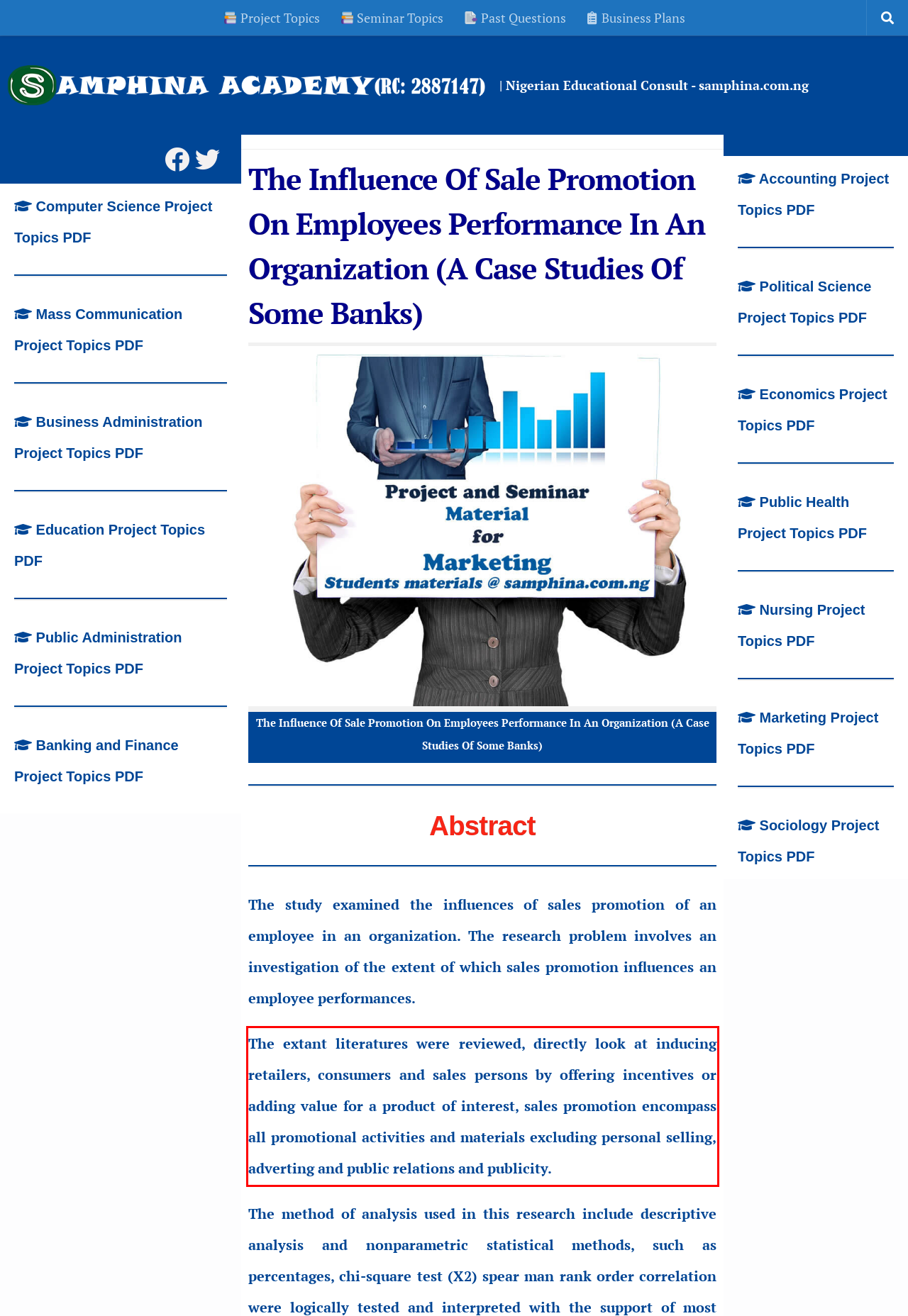Please identify and extract the text from the UI element that is surrounded by a red bounding box in the provided webpage screenshot.

The extant literatures were reviewed, directly look at inducing retailers, consumers and sales persons by offering incentives or adding value for a product of interest, sales promotion encompass all promotional activities and materials excluding personal selling, adverting and public relations and publicity.